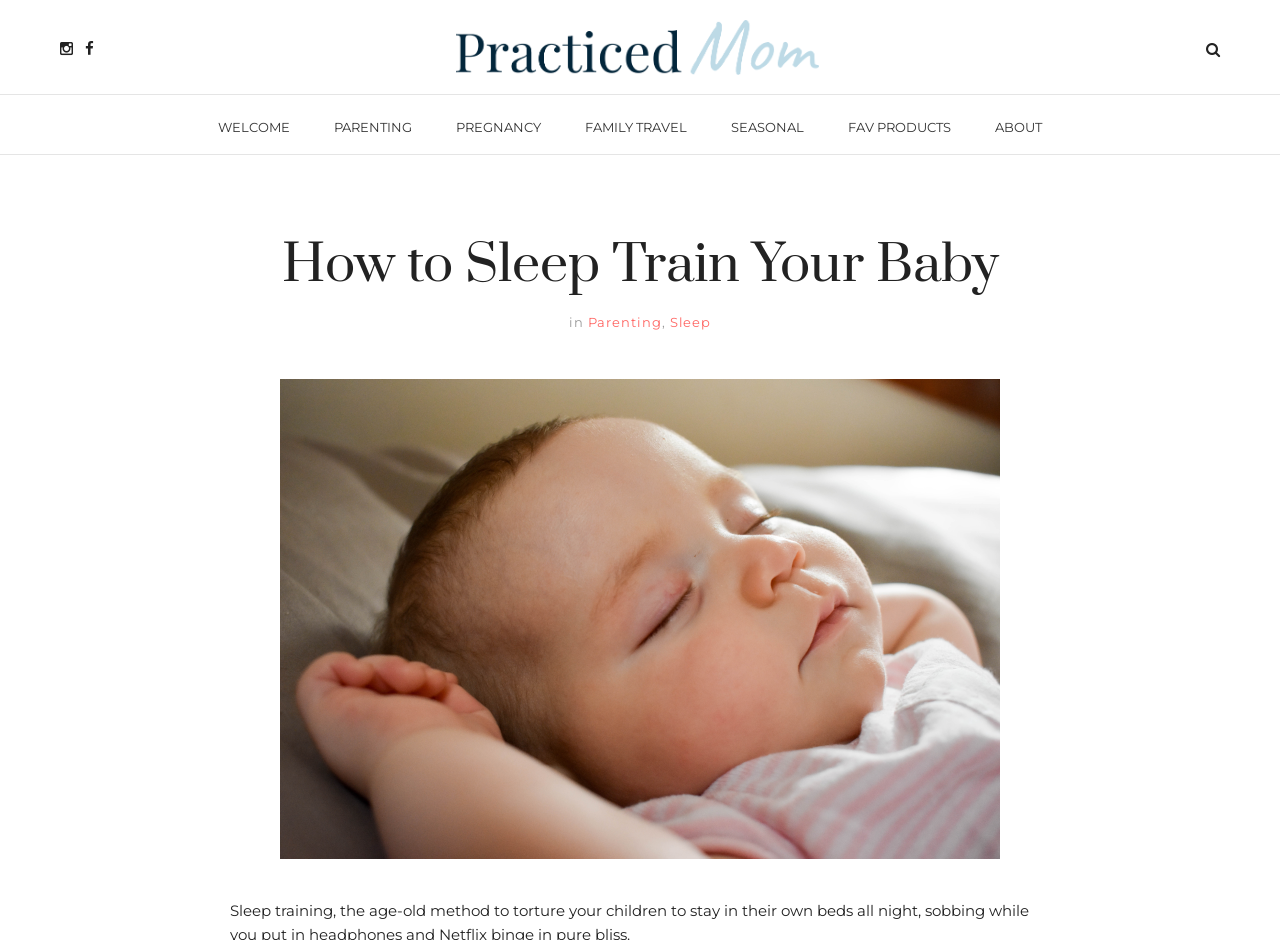Give a complete and precise description of the webpage's appearance.

The webpage is about sleep training for babies, with the title "How to Sleep Train Your Baby" prominently displayed at the top. Below the title, there are two rows of links. The first row has seven links, including "WELCOME", "PARENTING", "PREGNANCY", "FAMILY TRAVEL", "SEASONAL", "FAV PRODUCTS", and "ABOUT", which are evenly spaced and horizontally aligned. 

Above these links, there are three social media icons, represented by Unicode characters, positioned at the top-left corner of the page. On the top-right corner, there is another social media icon. 

The main content of the webpage is an article about sleep training, which takes up most of the page. The article has a heading "How to Sleep Train Your Baby" and is divided into sections. The first section has a link to "Parenting" and another link to "Sleep", separated by a comma. Below this section, there is a figure or an image that takes up the full width of the page.